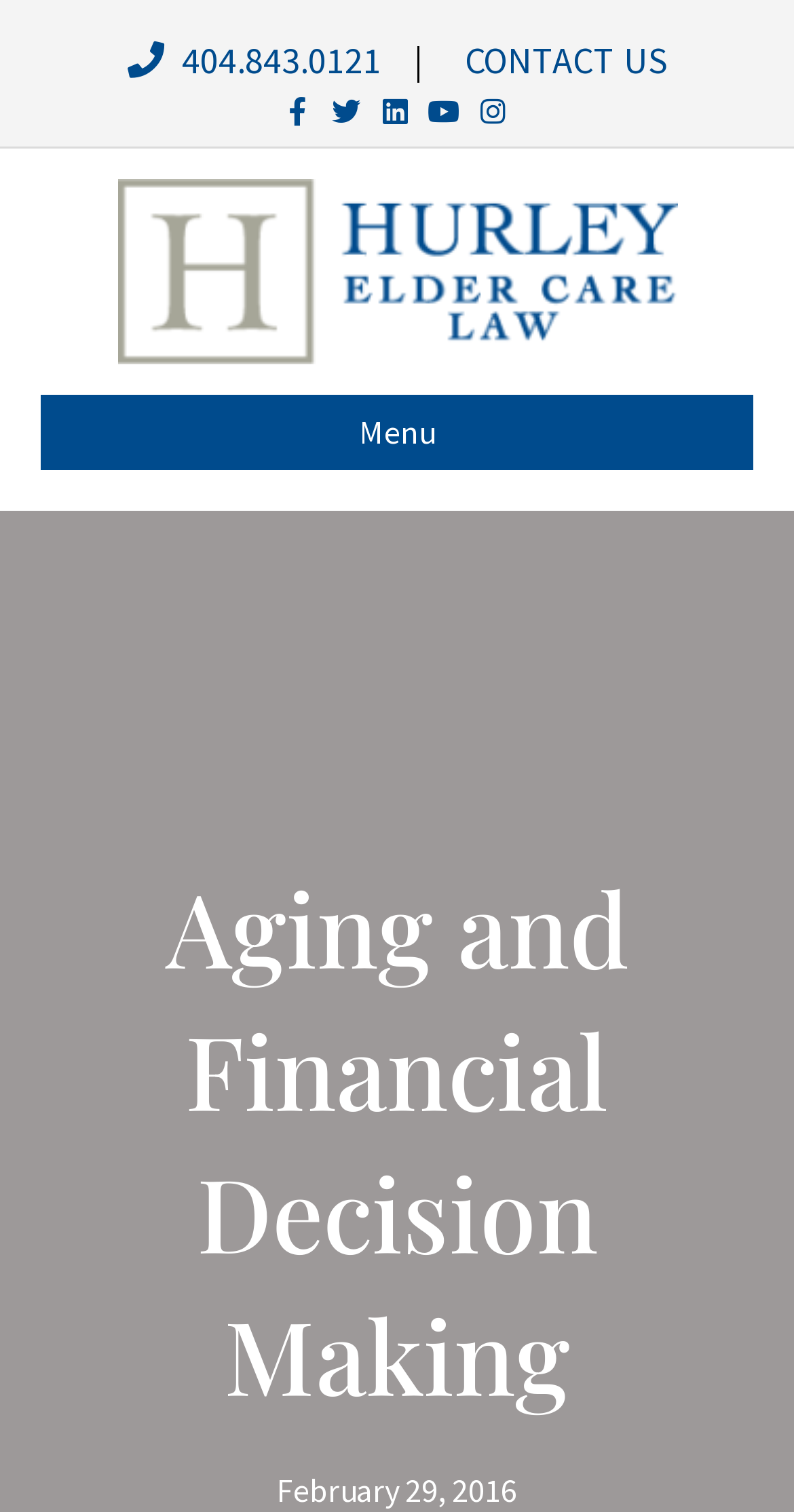Please identify the bounding box coordinates of the element I need to click to follow this instruction: "Contact us".

[0.585, 0.024, 0.839, 0.055]